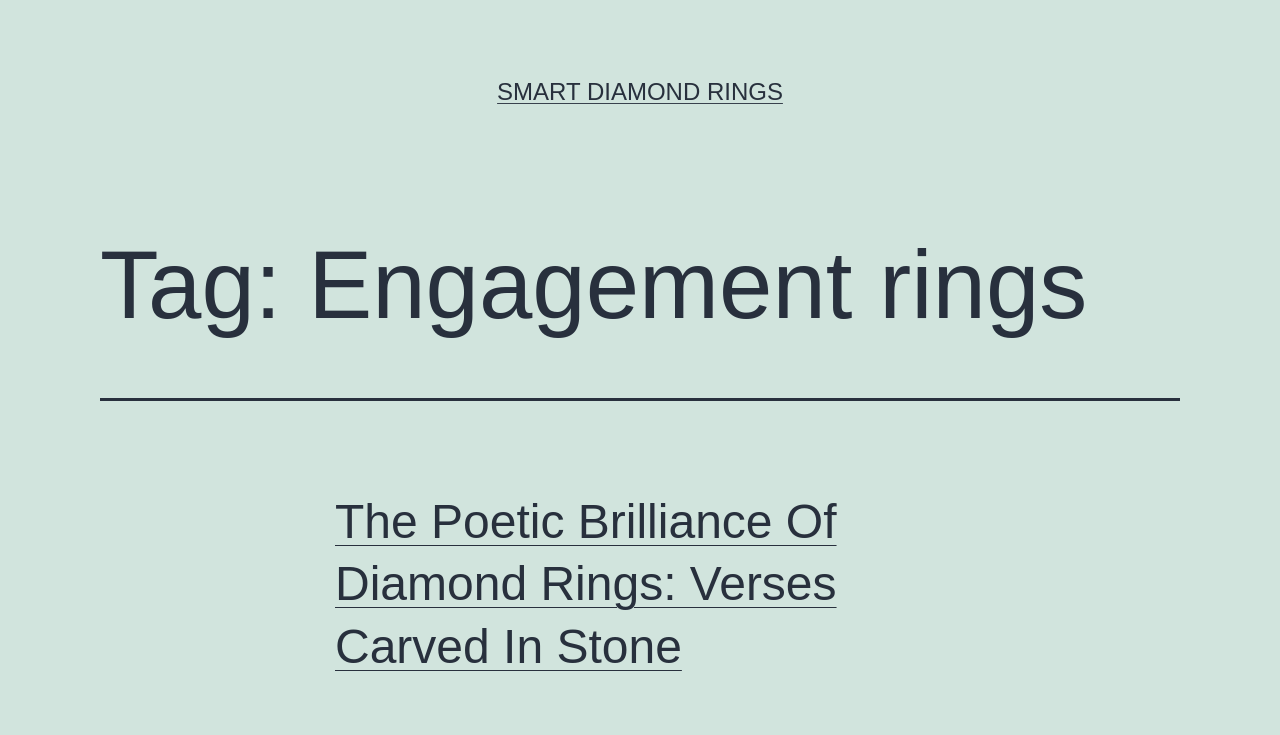Extract the bounding box coordinates for the UI element described as: "Smart Diamond Rings".

[0.388, 0.106, 0.612, 0.143]